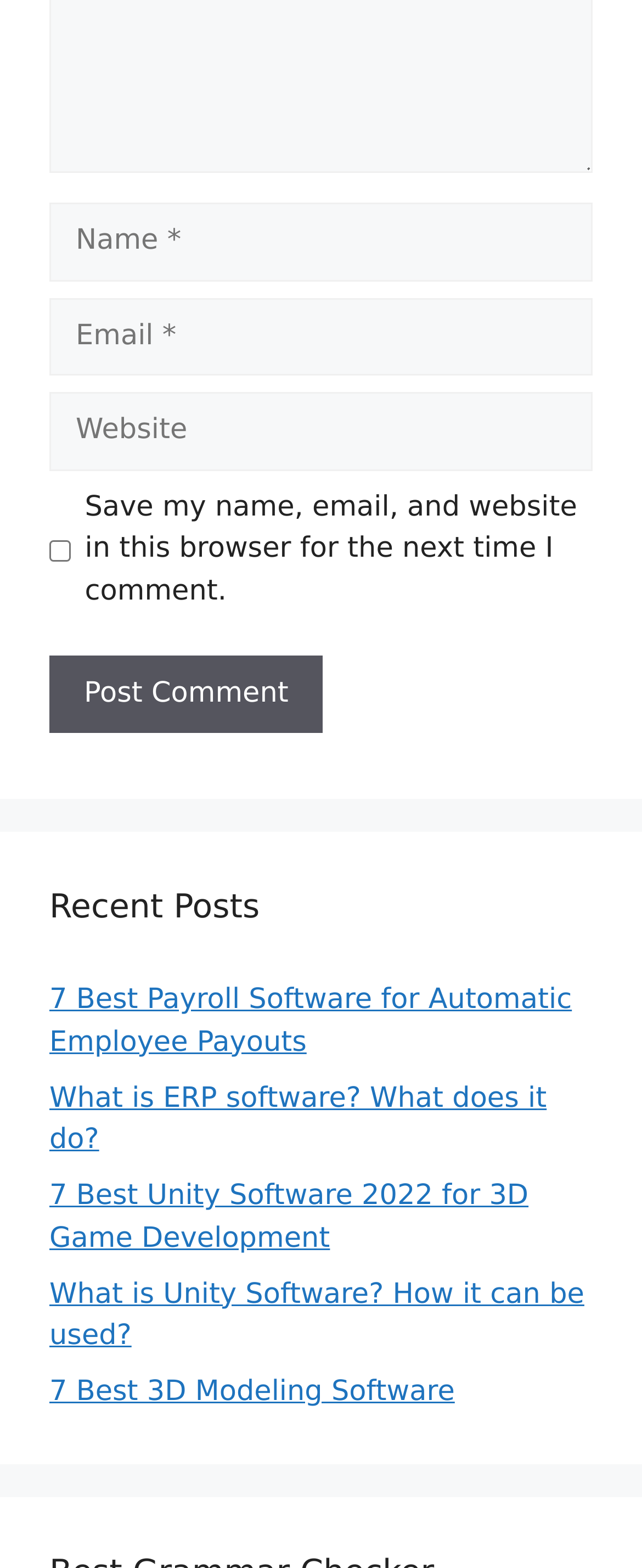Is the 'Website' textbox required?
Please provide a comprehensive answer based on the details in the screenshot.

The 'Website' textbox has a 'required' attribute set to False, indicating that it is not a required field.